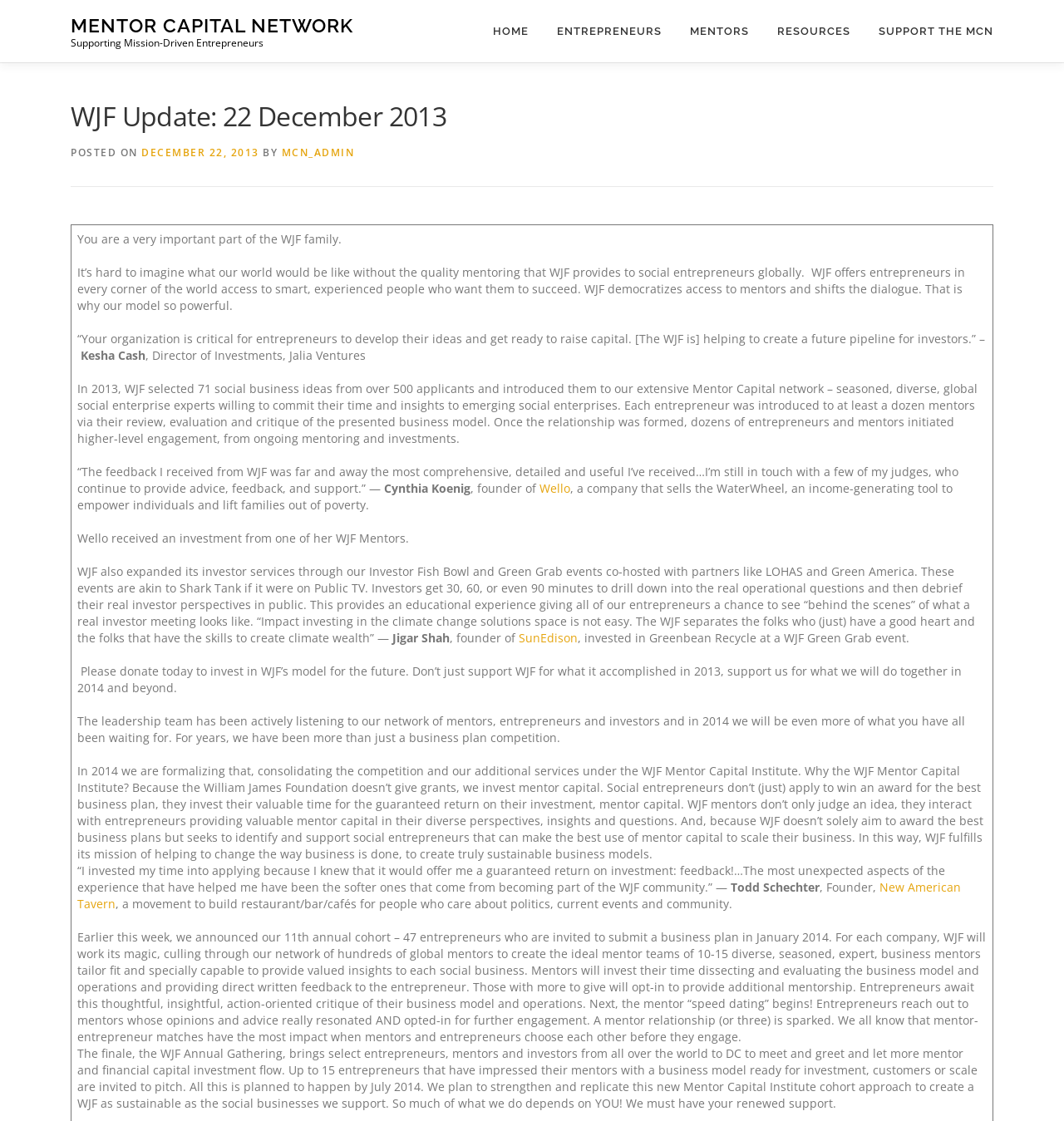Locate the bounding box coordinates of the clickable area needed to fulfill the instruction: "Click on MENTORS".

[0.635, 0.0, 0.717, 0.056]